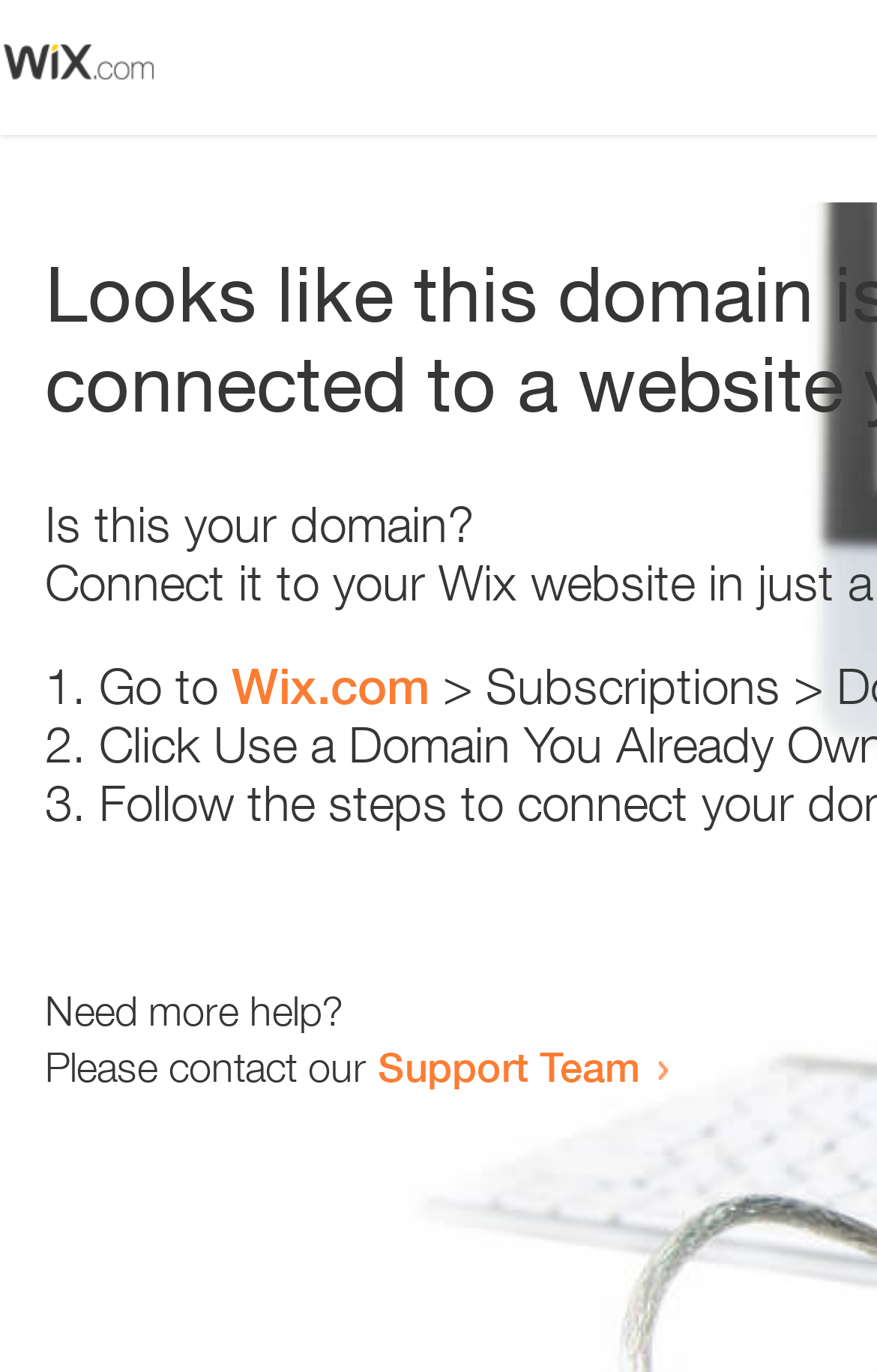Please determine the main heading text of this webpage.

Looks like this domain isn't
connected to a website yet